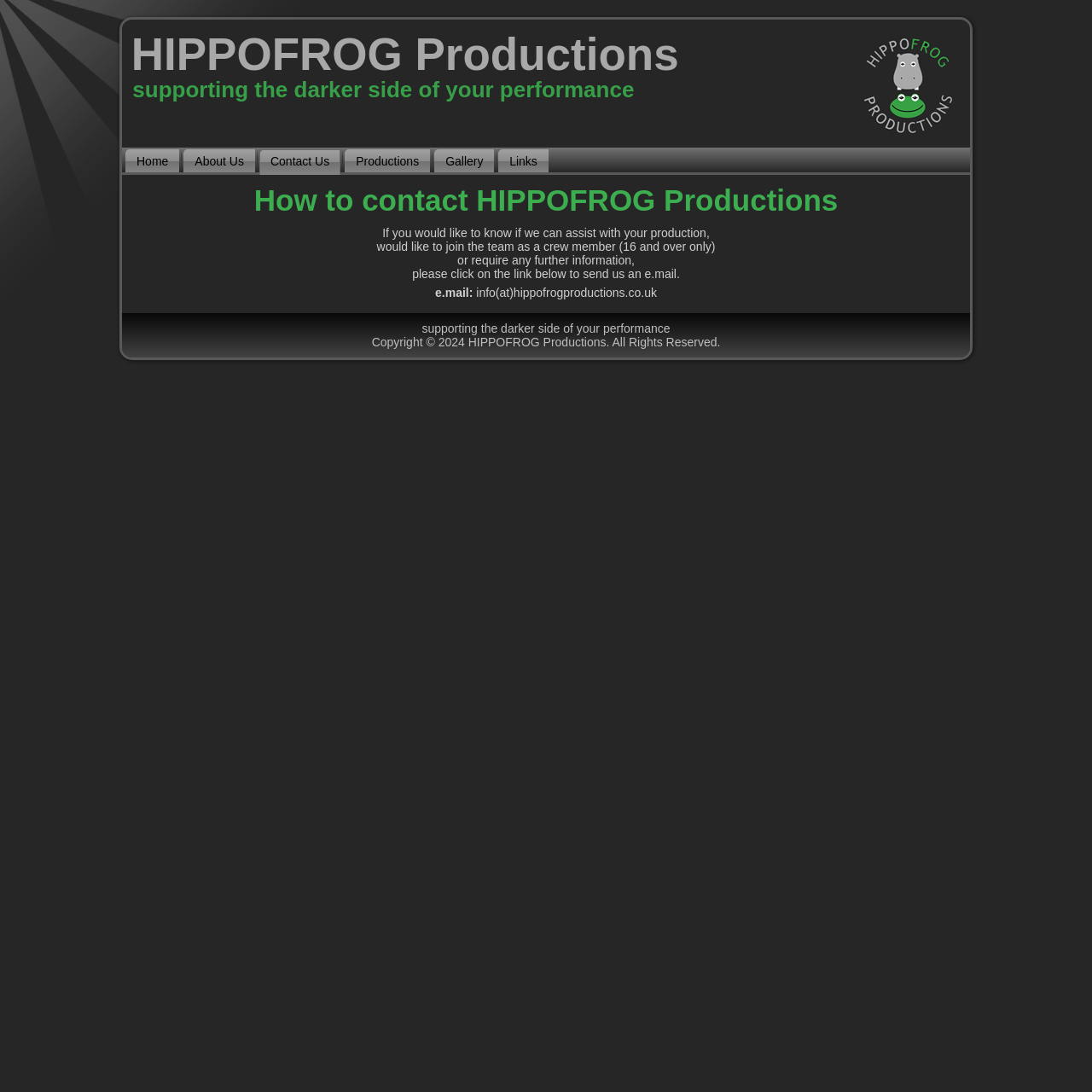Provide a brief response in the form of a single word or phrase:
What is the company name?

HIPPOFROG Productions